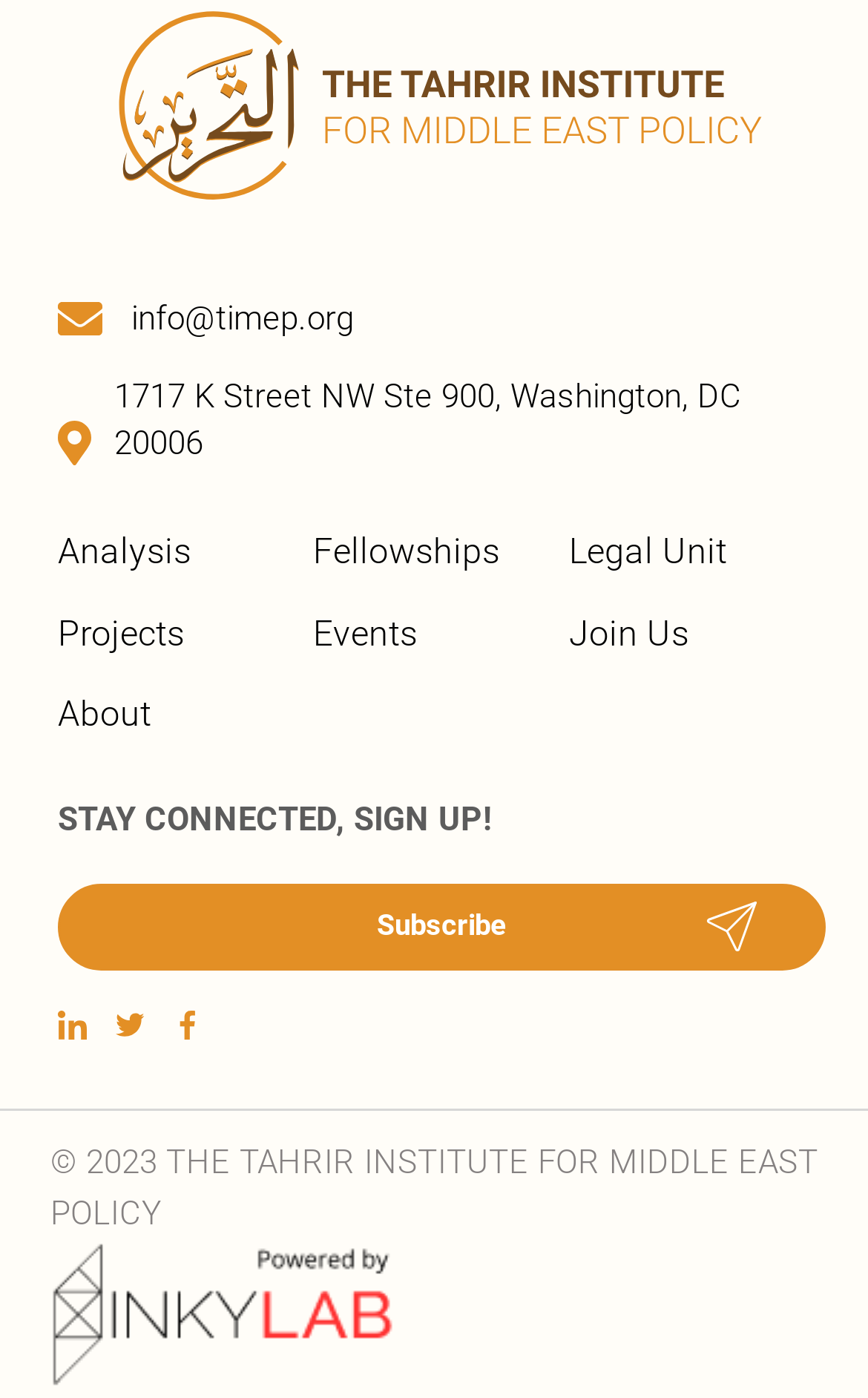Based on the element description "parent_node: STAY CONNECTED, SIGN UP!", predict the bounding box coordinates of the UI element.

[0.067, 0.611, 0.95, 0.694]